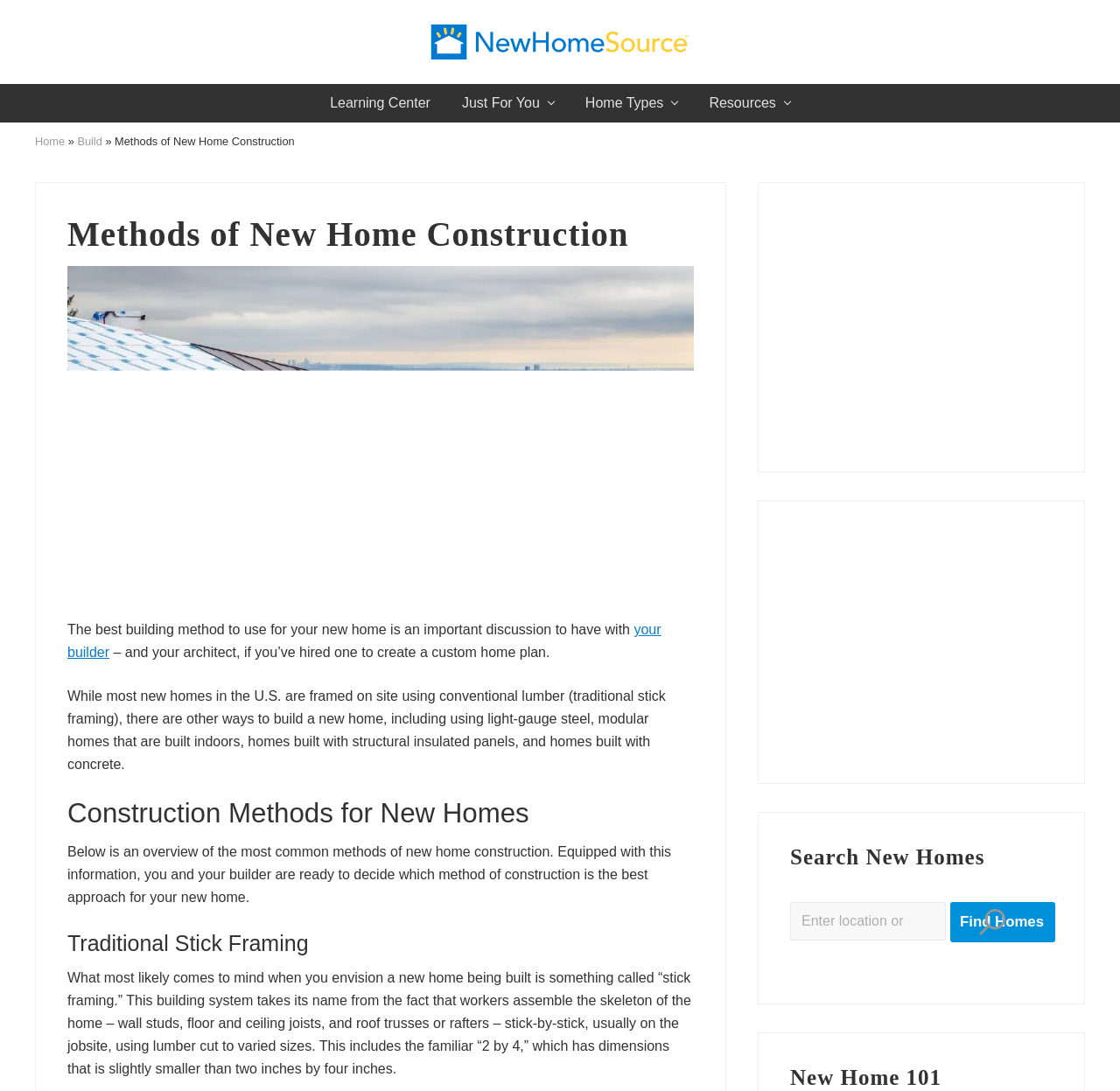What is the main topic of the webpage?
Refer to the image and give a detailed answer to the question.

I determined the answer by analyzing the heading elements and their corresponding text, which suggests that the webpage is discussing different methods of new home construction.